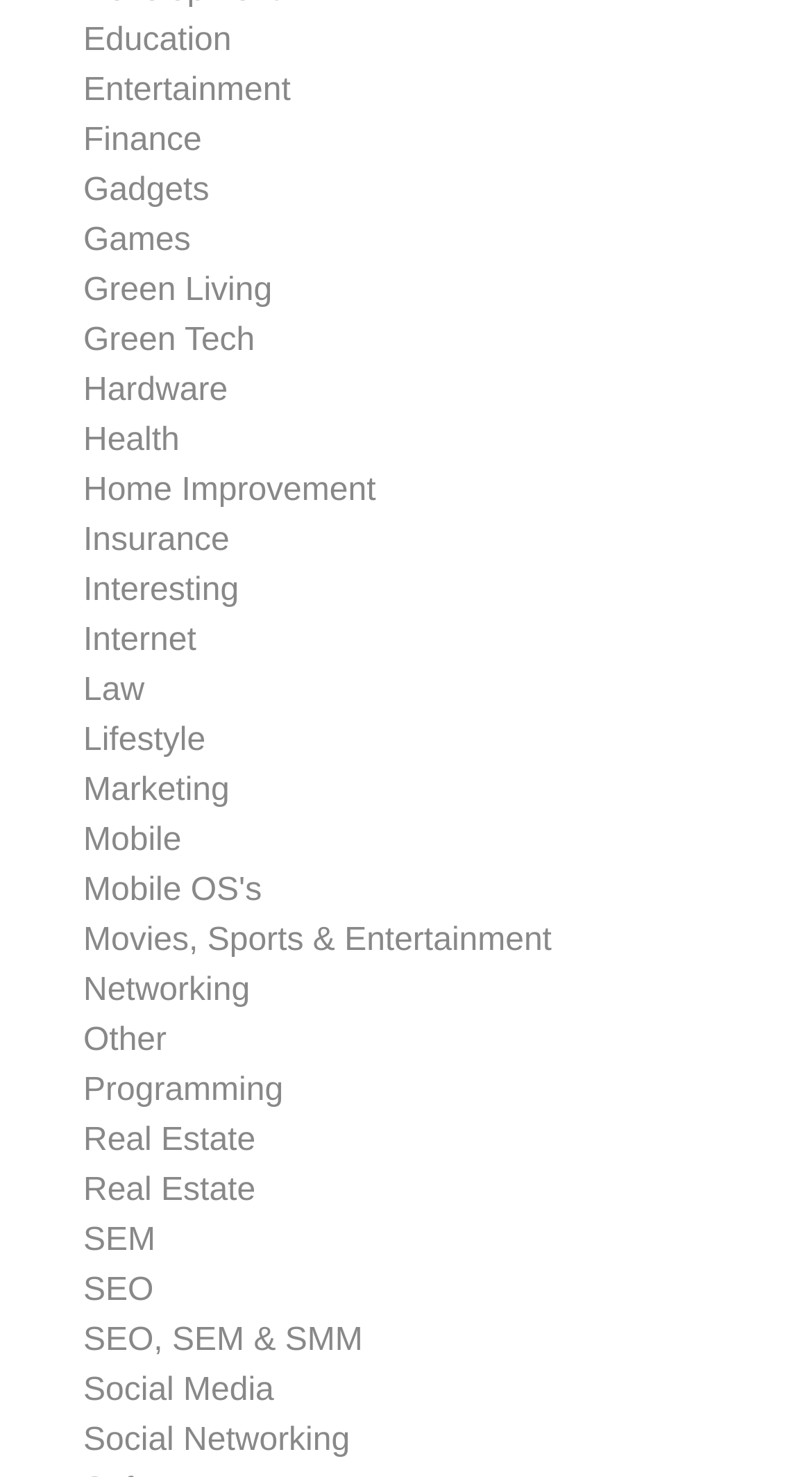Answer the question below using just one word or a short phrase: 
What is the last category listed?

Social Networking